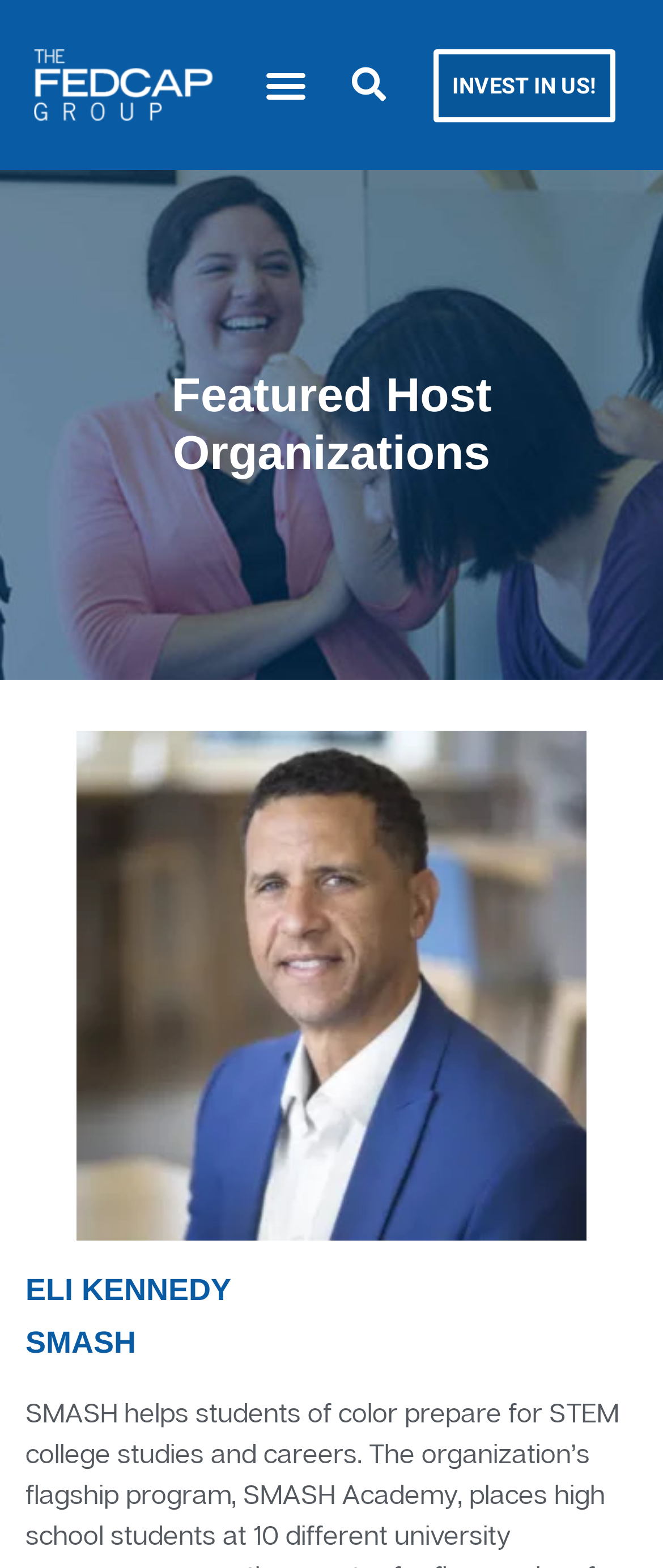How many headings are on the webpage? Observe the screenshot and provide a one-word or short phrase answer.

3